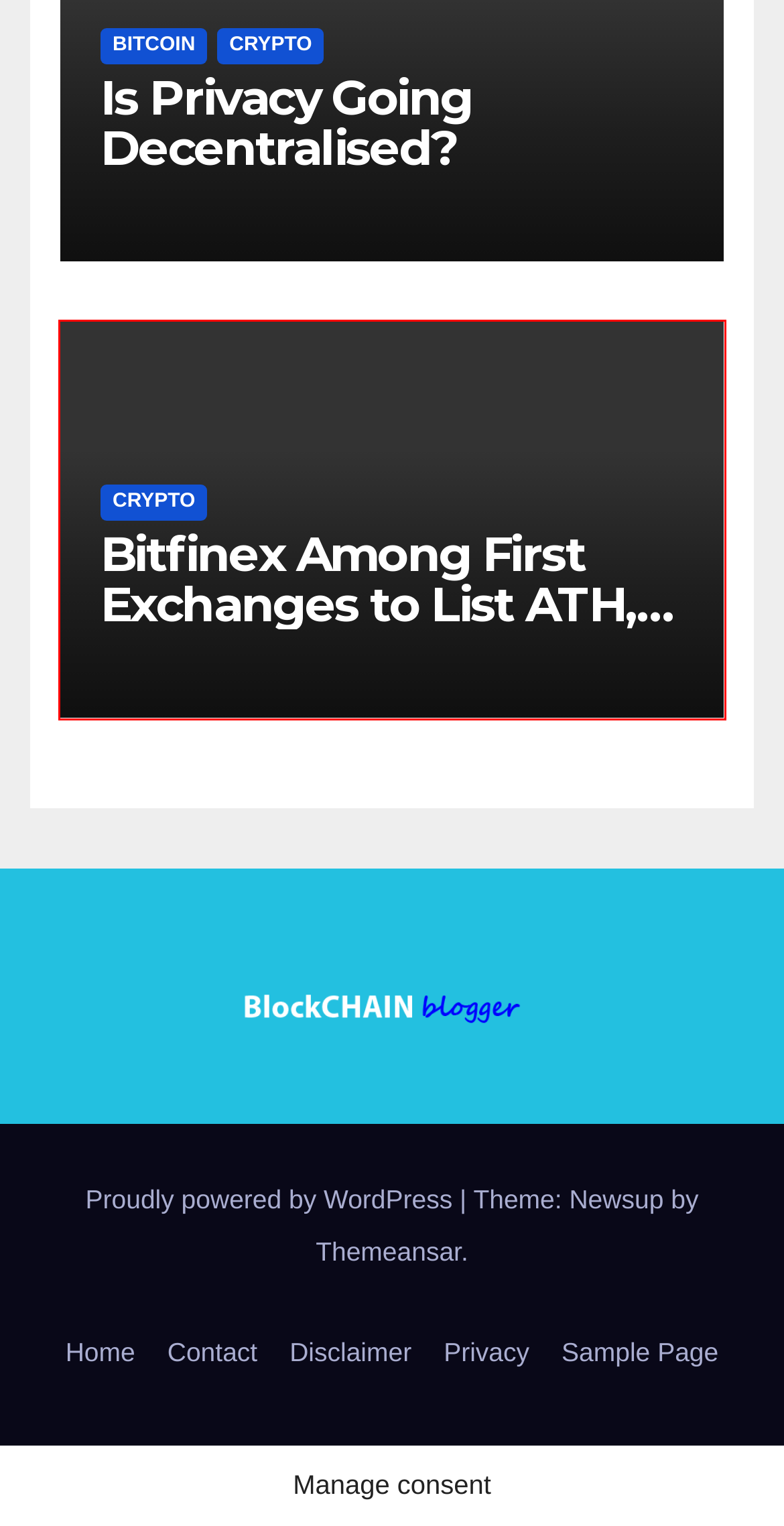A screenshot of a webpage is provided, featuring a red bounding box around a specific UI element. Identify the webpage description that most accurately reflects the new webpage after interacting with the selected element. Here are the candidates:
A. Bitfinex Among First Exchanges to List ATH, Aethir’s Native Token
B. Is Privacy Going Decentralised?
C. Premium & Free WordPress Themes | ThemeAnsar
D. Disclaimer
E. Blog Tool, Publishing Platform, and CMS – WordPress.org
F. bitcoin
G. Privacy
H. Sample Page

A